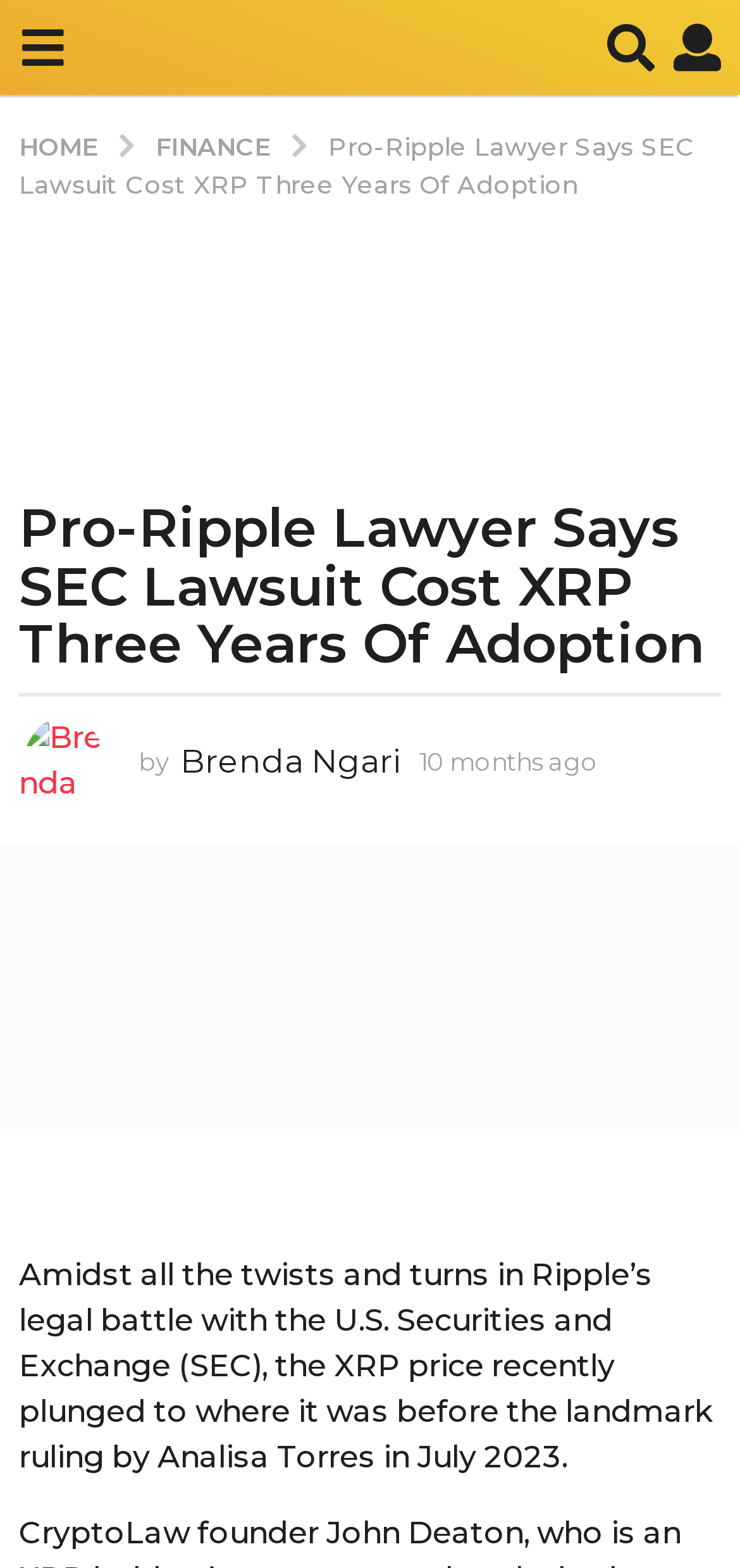Provide a one-word or brief phrase answer to the question:
What is the category of the article?

FINANCE